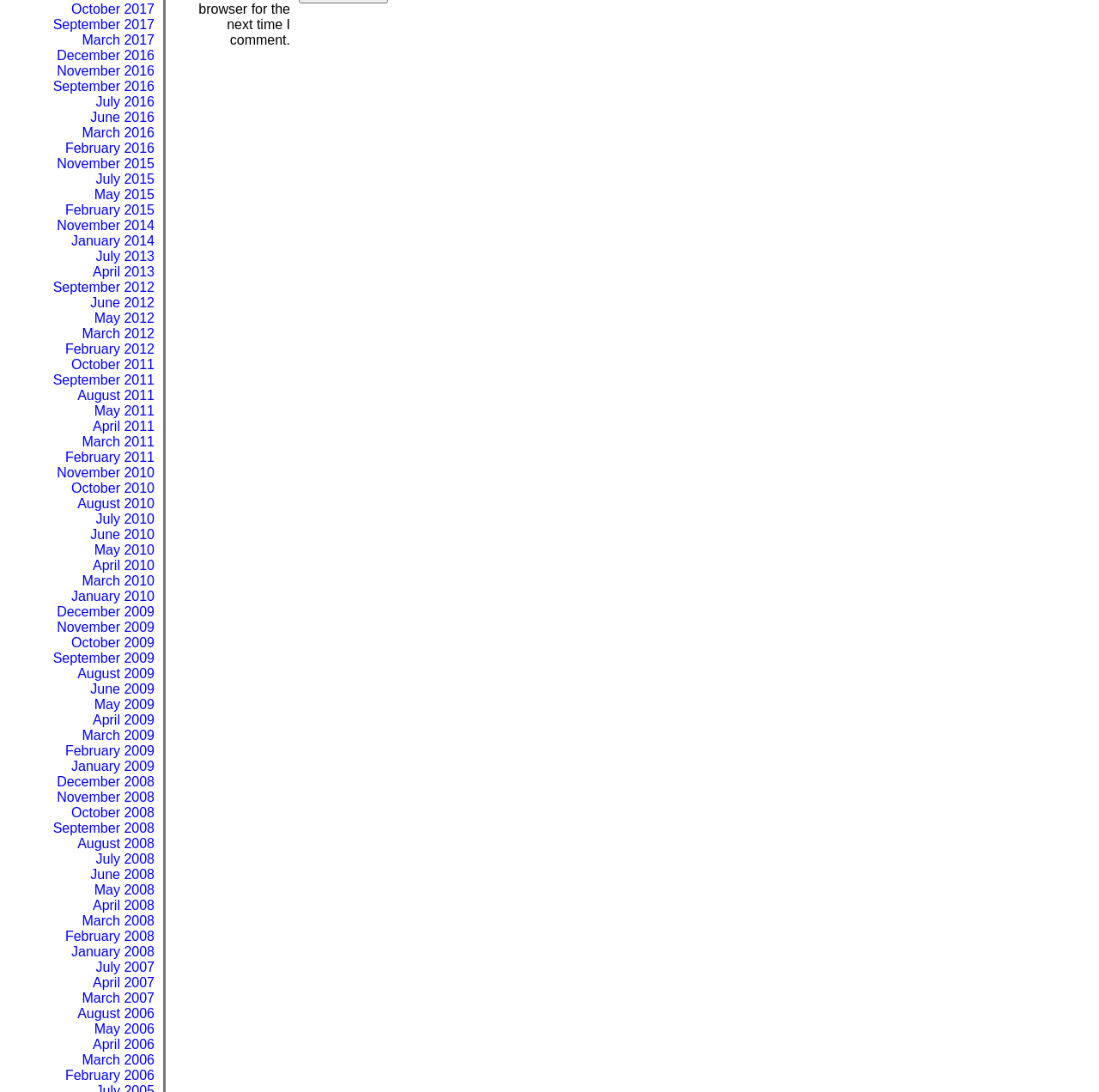Identify the bounding box coordinates necessary to click and complete the given instruction: "View October 2017".

[0.065, 0.001, 0.141, 0.015]